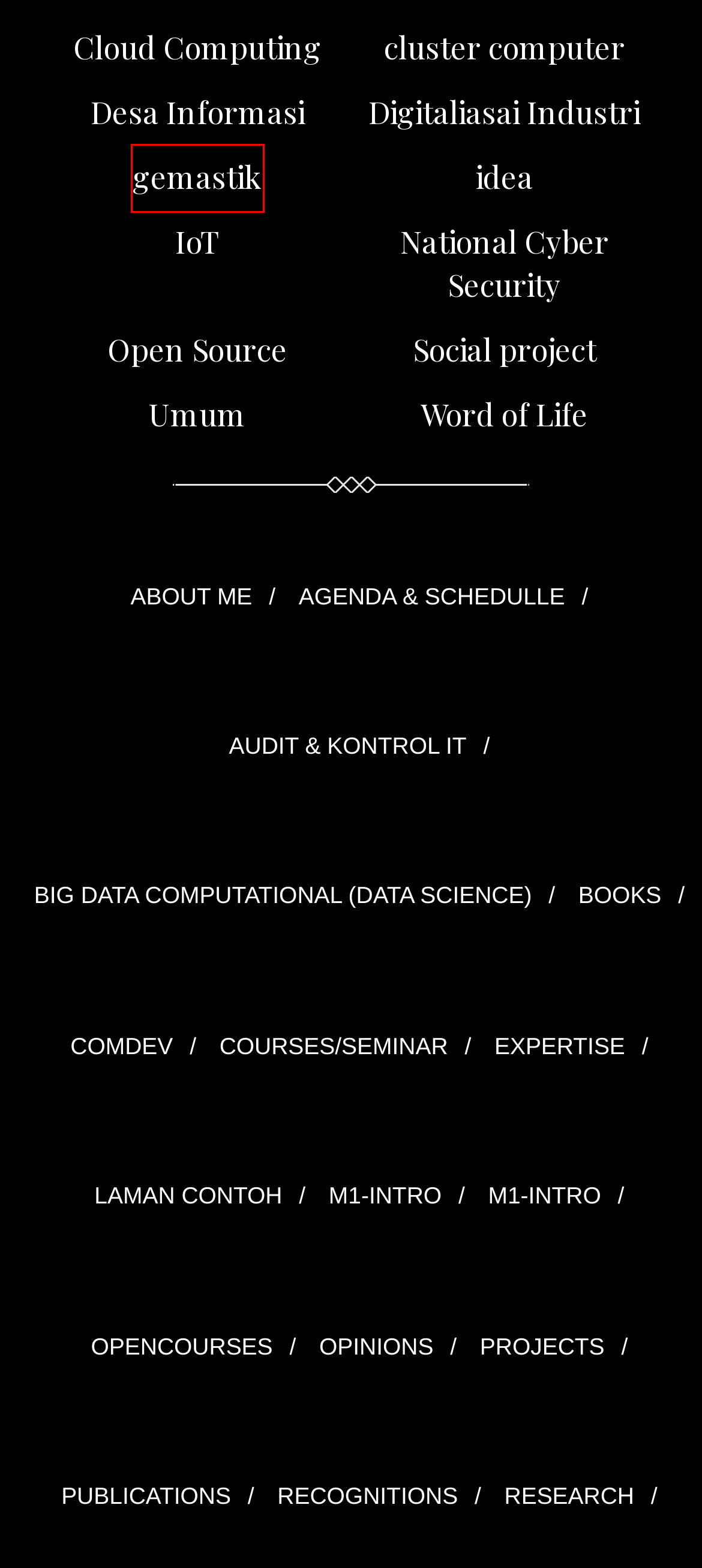Given a screenshot of a webpage with a red bounding box highlighting a UI element, determine which webpage description best matches the new webpage that appears after clicking the highlighted element. Here are the candidates:
A. National Cyber Security | Notes
B. Word of Life | Notes
C. Projects | Notes
D. About me | Notes
E. IoT | Notes
F. gemastik | Notes
G. Opinions | Notes
H. Laman Contoh | Notes

F